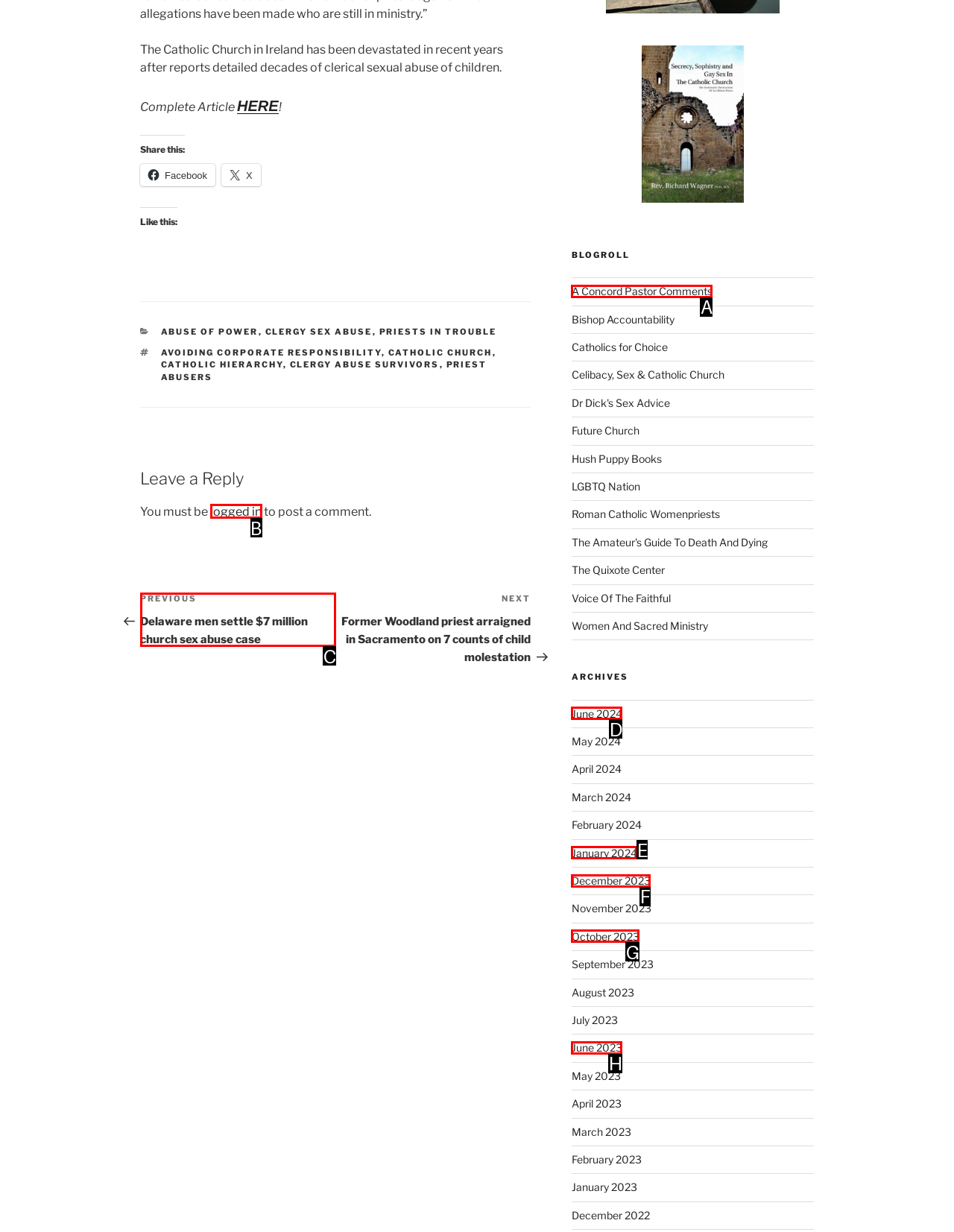Determine the HTML element to be clicked to complete the task: Go to the previous post. Answer by giving the letter of the selected option.

C